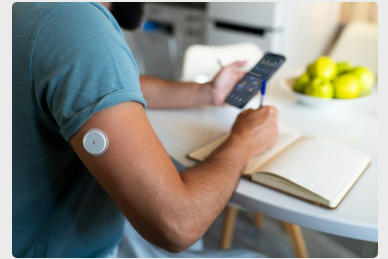Produce a meticulous caption for the image.

The image depicts a person seated at a modern table, engaged in managing health data through a smartphone. The individual, wearing a teal shirt, shows a continuous glucose monitor (CGM) affixed to their upper arm, indicating a proactive approach to health management. Next to them, a notebook lies open, suggesting they are taking notes or planning, while a bowl of green apples in the background symbolizes a commitment to healthy eating. The scene conveys a blend of technology and lifestyle, highlighting the integration of advanced health monitoring with everyday activities. This emphasizes the growing trend of using CGM devices not just for individuals with diabetes, but also for those seeking insights into their health and wellness.